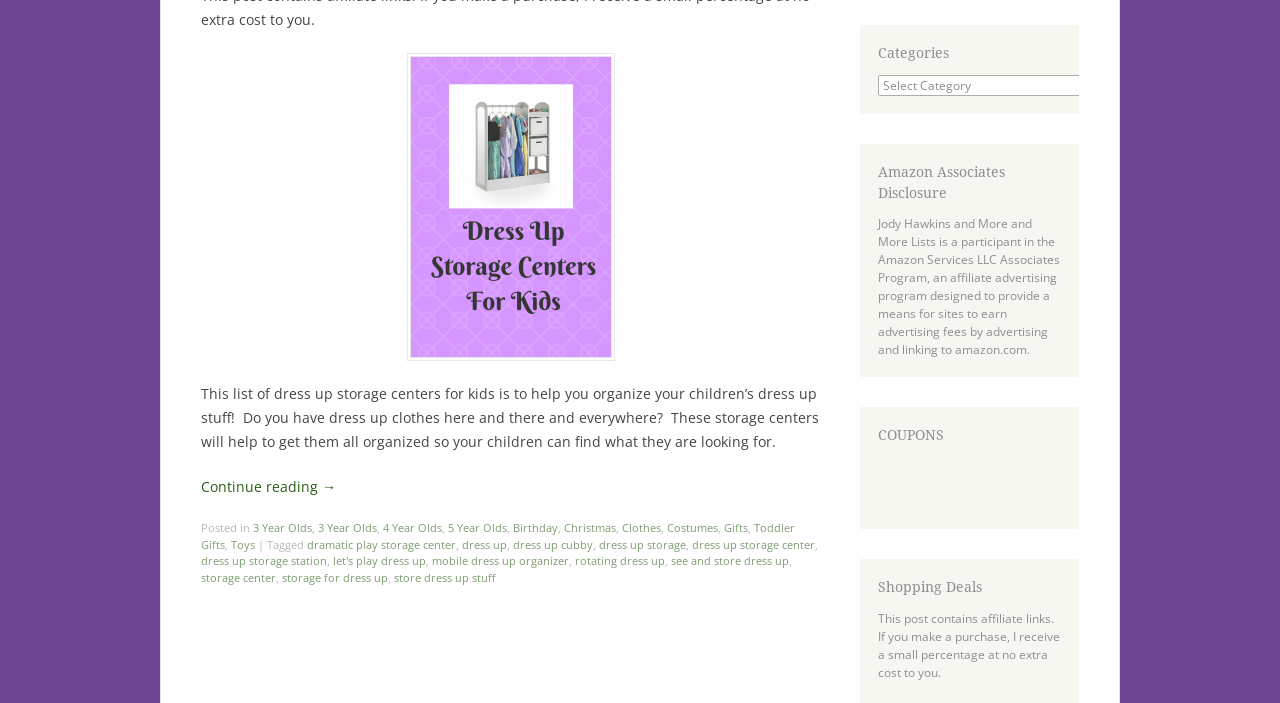Based on the element description Continue reading →, identify the bounding box coordinates for the UI element. The coordinates should be in the format (top-left x, top-left y, bottom-right x, bottom-right y) and within the 0 to 1 range.

[0.157, 0.679, 0.262, 0.706]